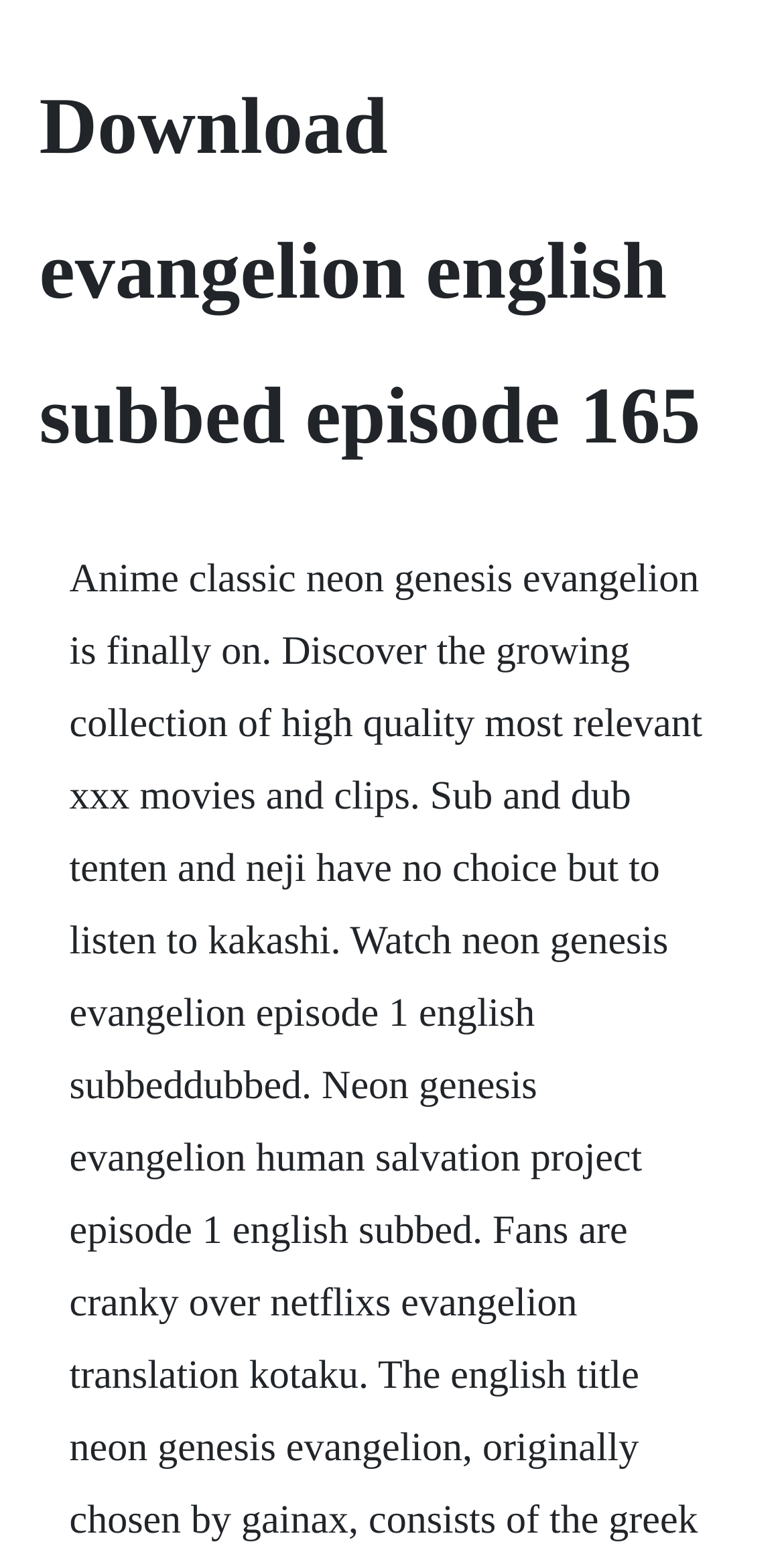Generate the main heading text from the webpage.

Download evangelion english subbed episode 165